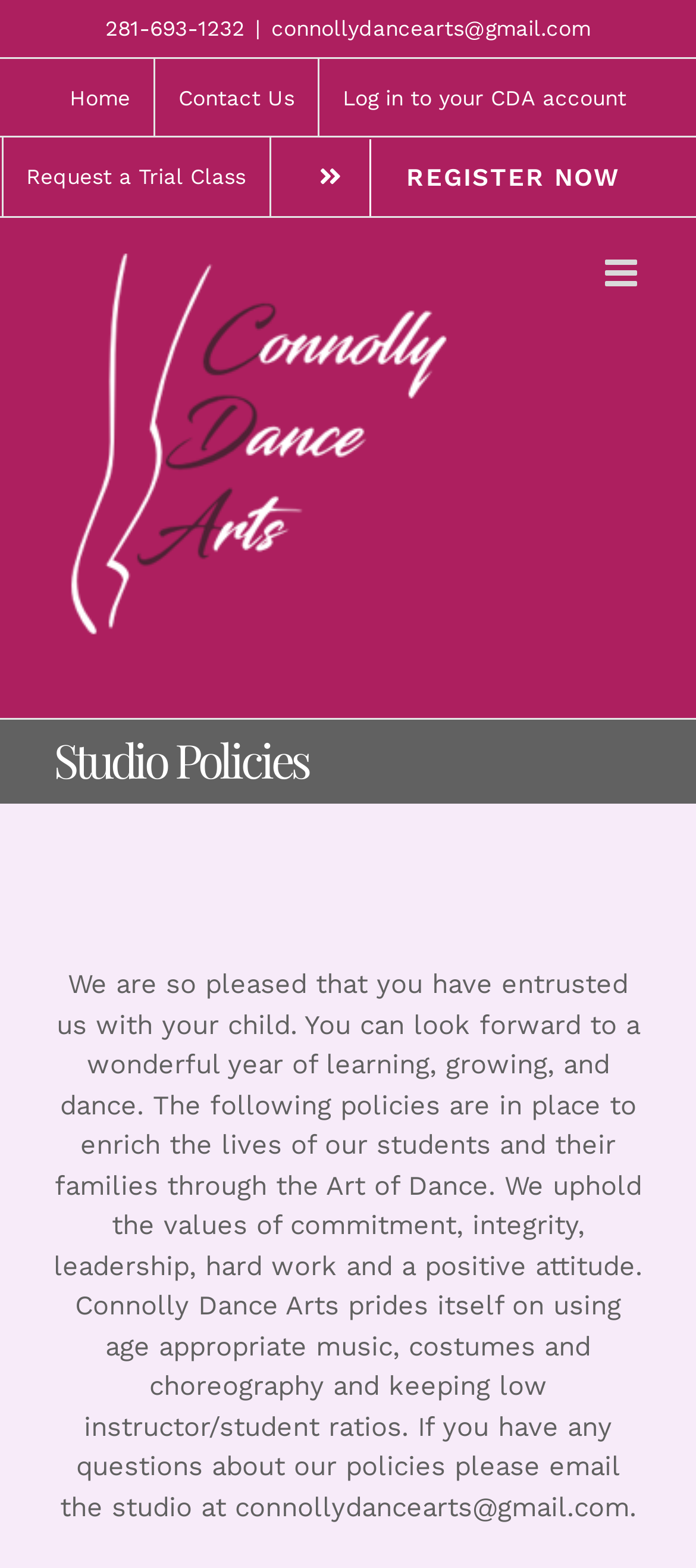Create a detailed narrative describing the layout and content of the webpage.

The webpage is about the studio policies of Connolly Dance Arts Studio. At the top left corner, there is a logo of the studio, accompanied by a link to the logo. Below the logo, there is a navigation menu with five links: "Home", "Contact Us", "Log in to your CDA account", "Request a Trial Class", and "REGISTER NOW". 

On the top right corner, there is a phone number "281-693-1232" followed by a vertical line and an email address "connollydancearts@gmail.com". 

The main content of the webpage is headed by a title "Studio Policies" in a larger font. Below the title, there is a paragraph of text that welcomes parents and outlines the studio's values and policies, including the use of age-appropriate music, costumes, and choreography, and low instructor-to-student ratios. The paragraph also invites parents to email the studio with any questions about the policies.